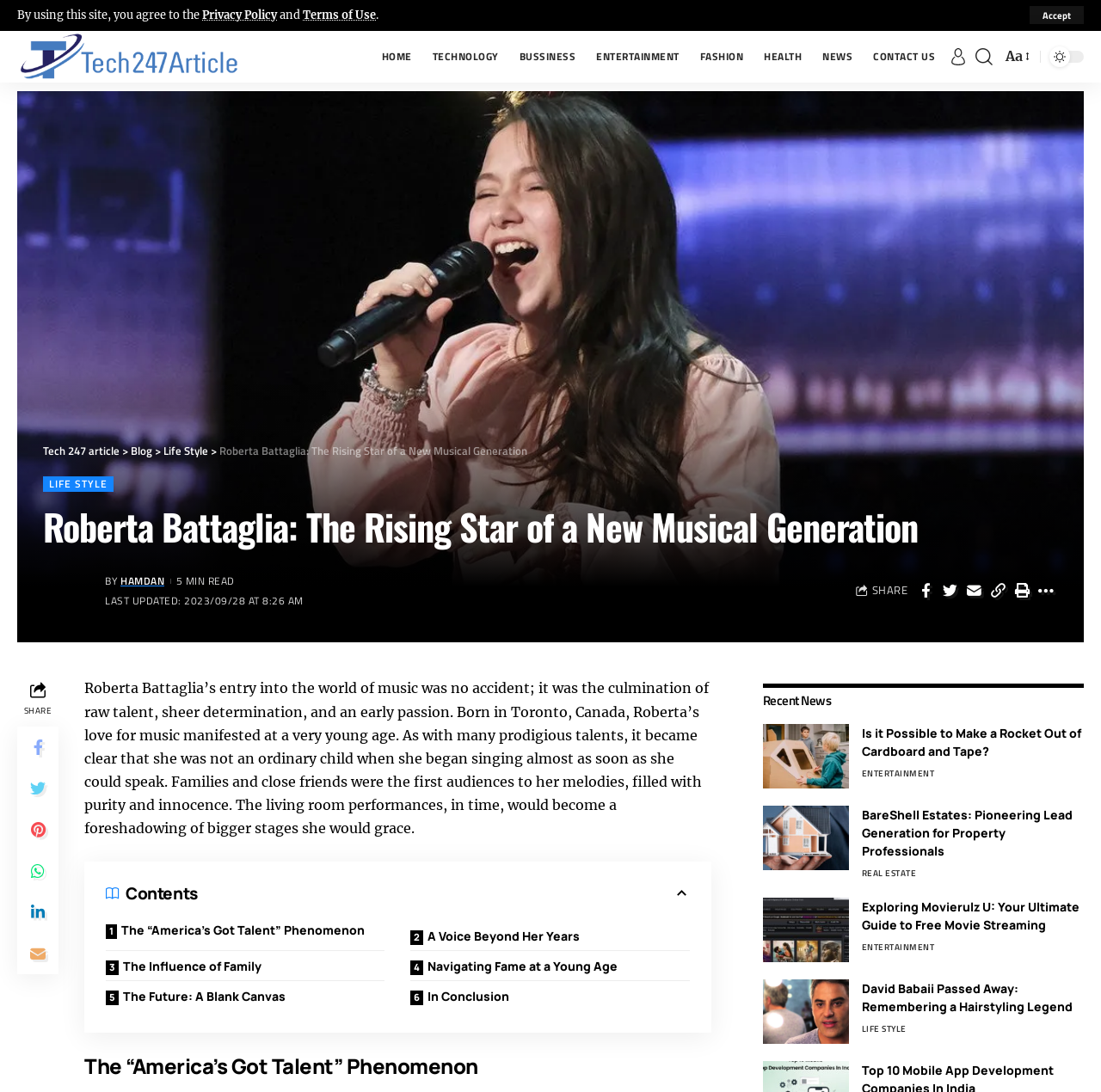Determine the bounding box coordinates for the clickable element required to fulfill the instruction: "read the article about Roberta Battaglia". Provide the coordinates as four float numbers between 0 and 1, i.e., [left, top, right, bottom].

[0.199, 0.405, 0.479, 0.42]